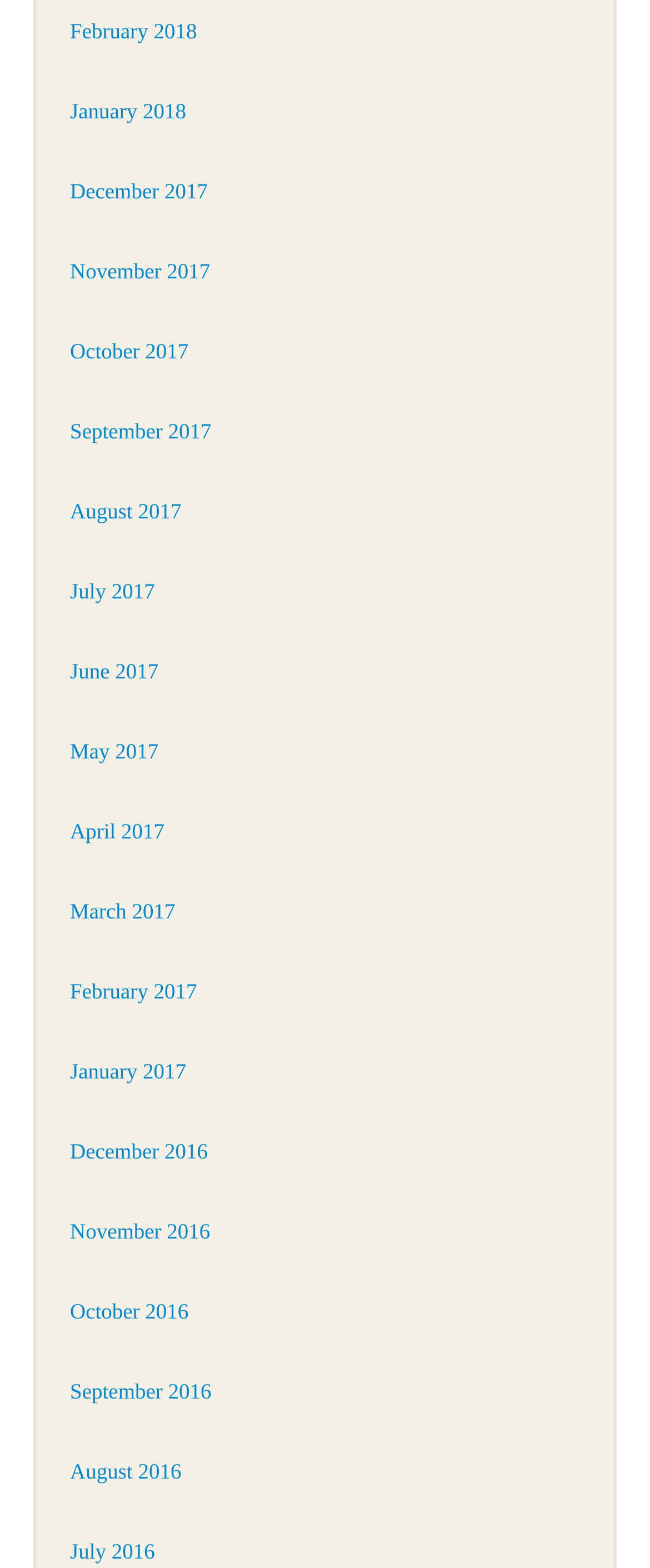Determine the bounding box for the described UI element: "July 2017".

[0.108, 0.369, 0.238, 0.385]